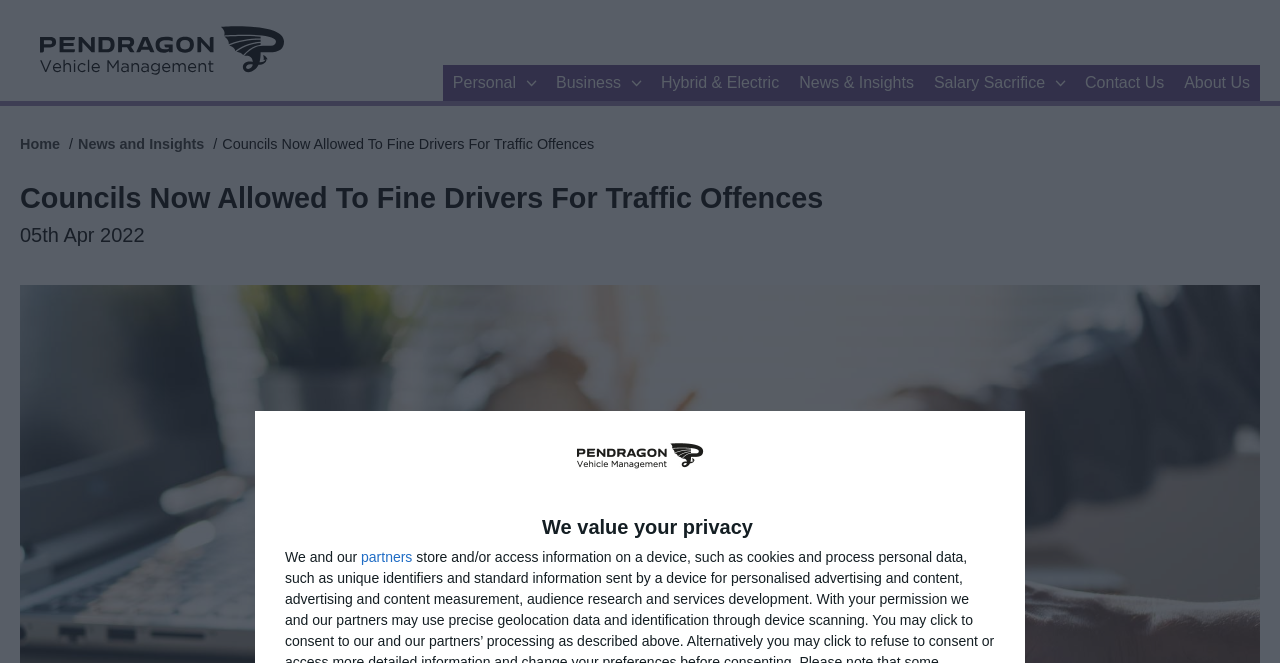Locate the bounding box coordinates of the region to be clicked to comply with the following instruction: "go to Pendragon Vehicle Management homepage". The coordinates must be four float numbers between 0 and 1, in the form [left, top, right, bottom].

[0.016, 0.015, 0.25, 0.153]